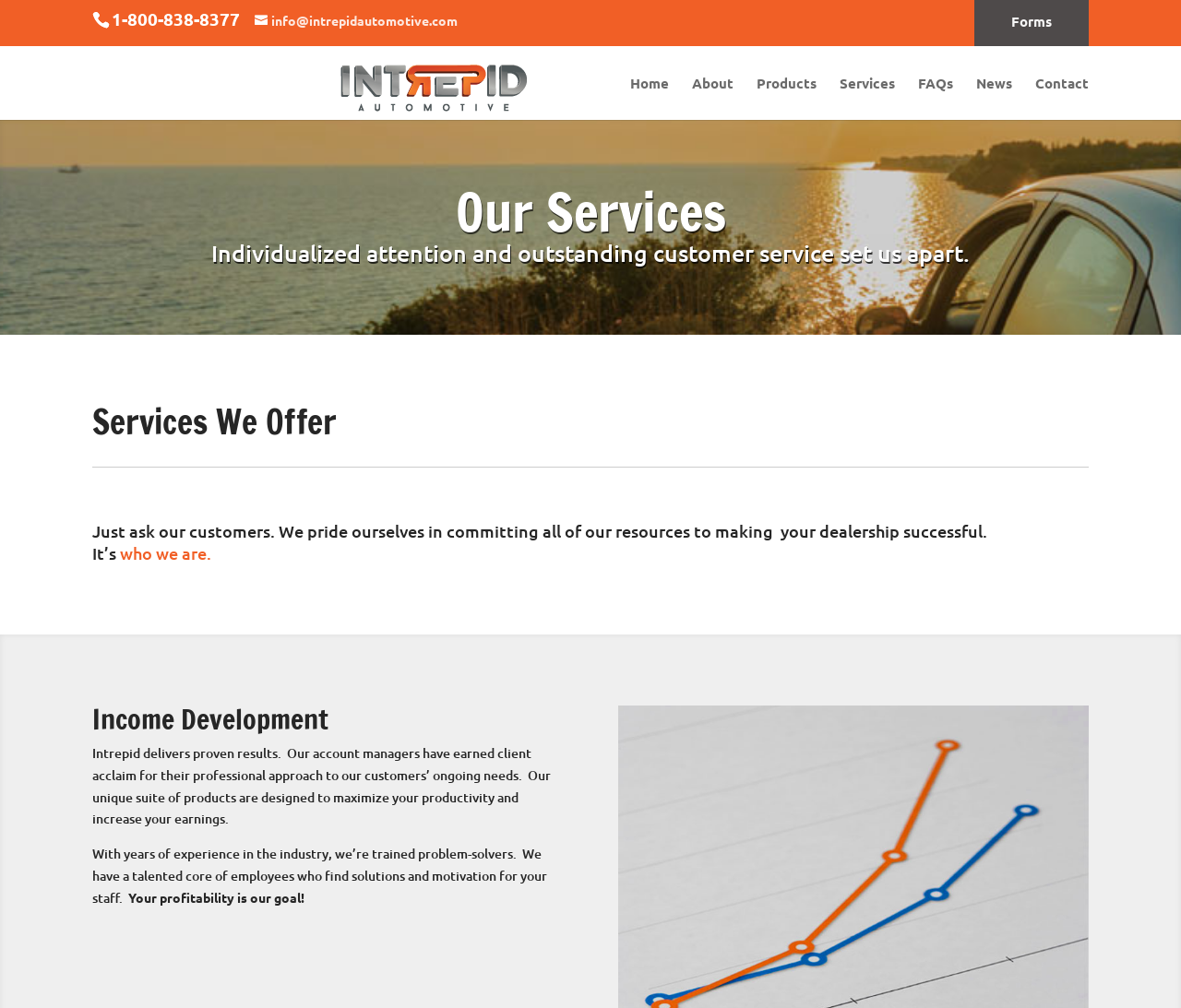Could you provide the bounding box coordinates for the portion of the screen to click to complete this instruction: "Call the phone number"?

[0.095, 0.007, 0.203, 0.03]